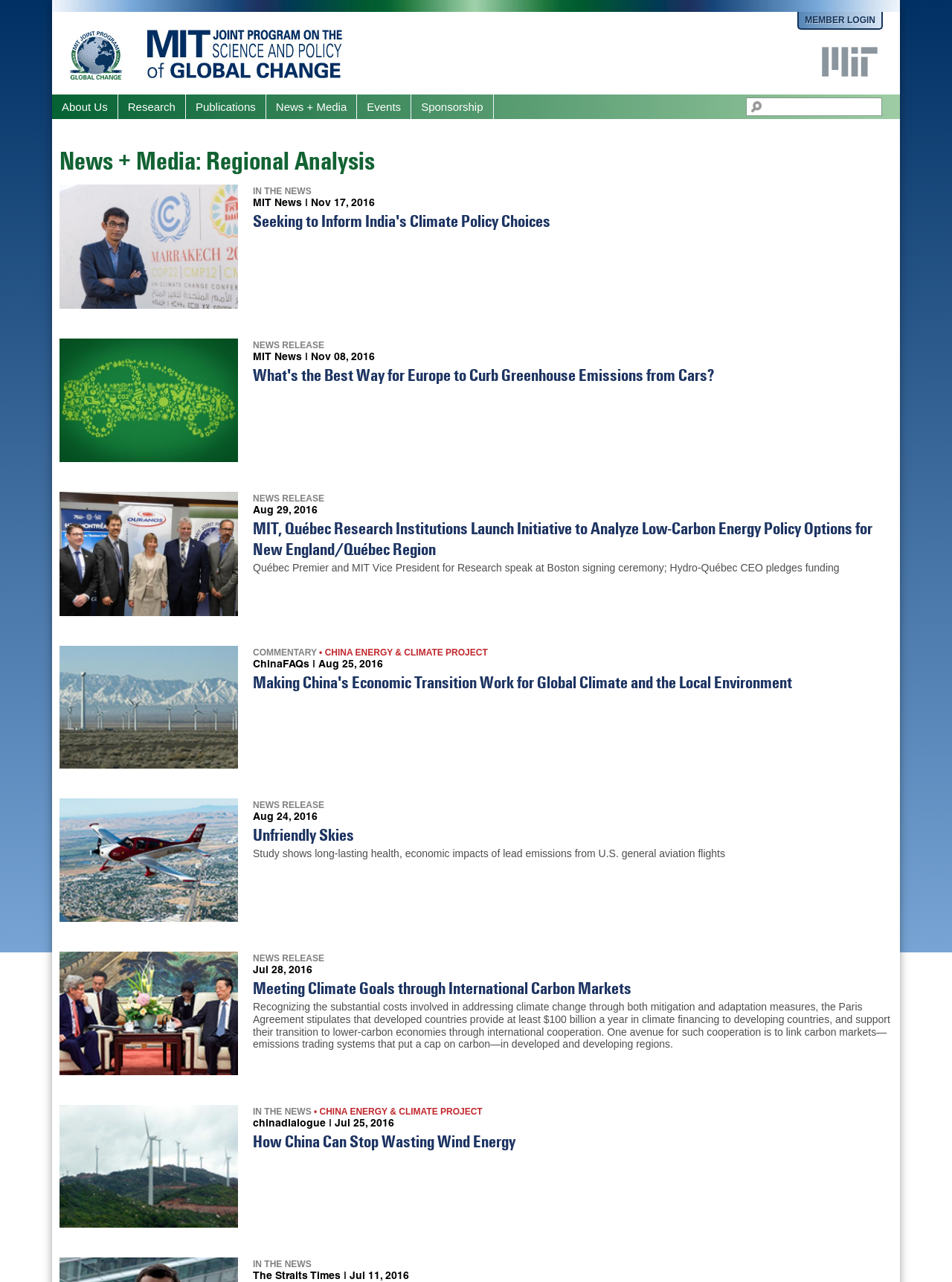Please mark the clickable region by giving the bounding box coordinates needed to complete this instruction: "Search for something".

[0.784, 0.076, 0.927, 0.091]